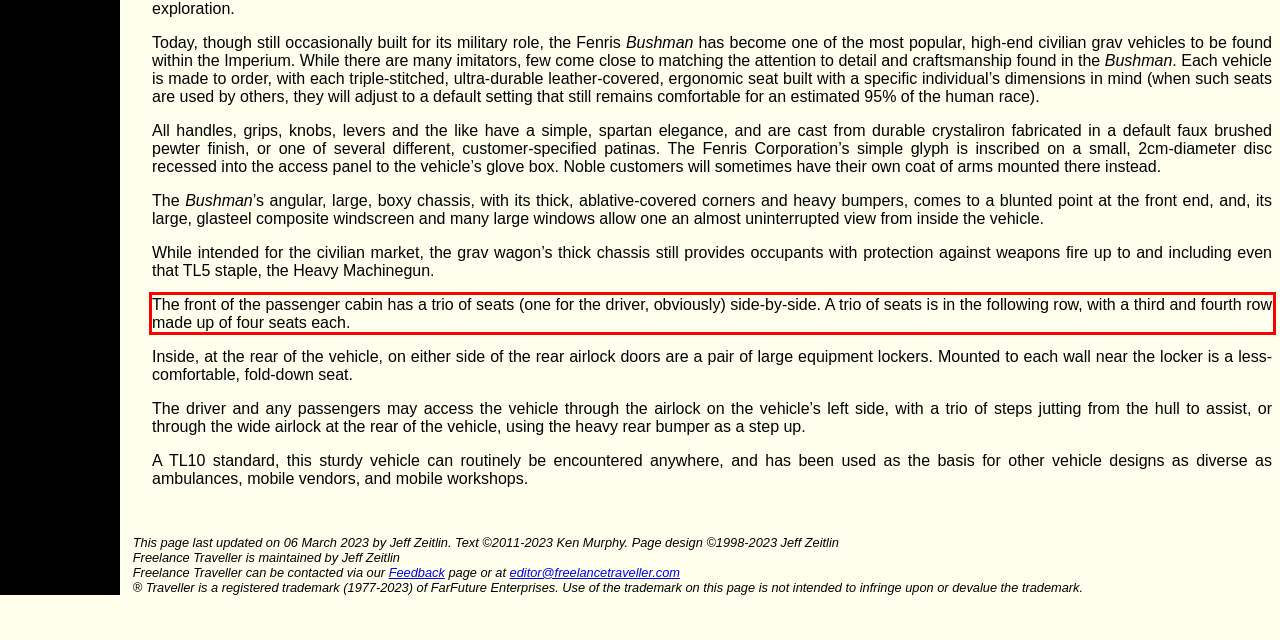Given a webpage screenshot, identify the text inside the red bounding box using OCR and extract it.

The front of the passenger cabin has a trio of seats (one for the driver, obviously) side-by-side. A trio of seats is in the following row, with a third and fourth row made up of four seats each.